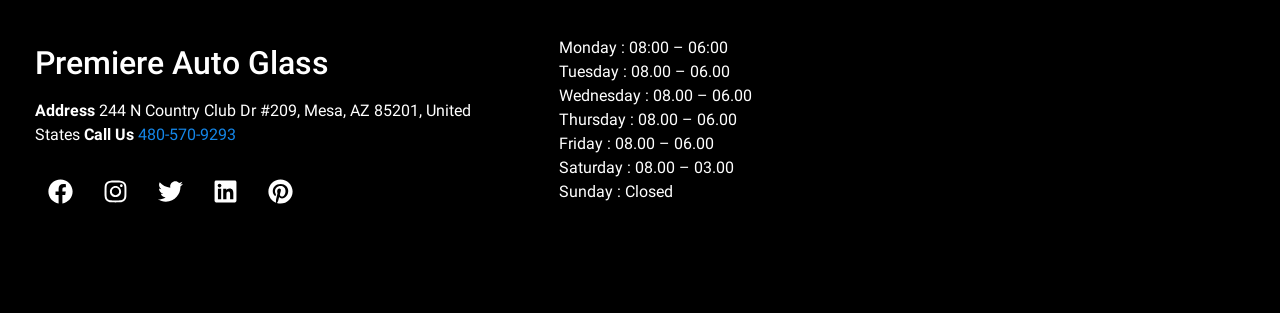Utilize the details in the image to thoroughly answer the following question: What are the business hours on Monday?

The business hours on Monday are obtained from the static text element, which reads 'Monday : 08:00 – 06:00'.